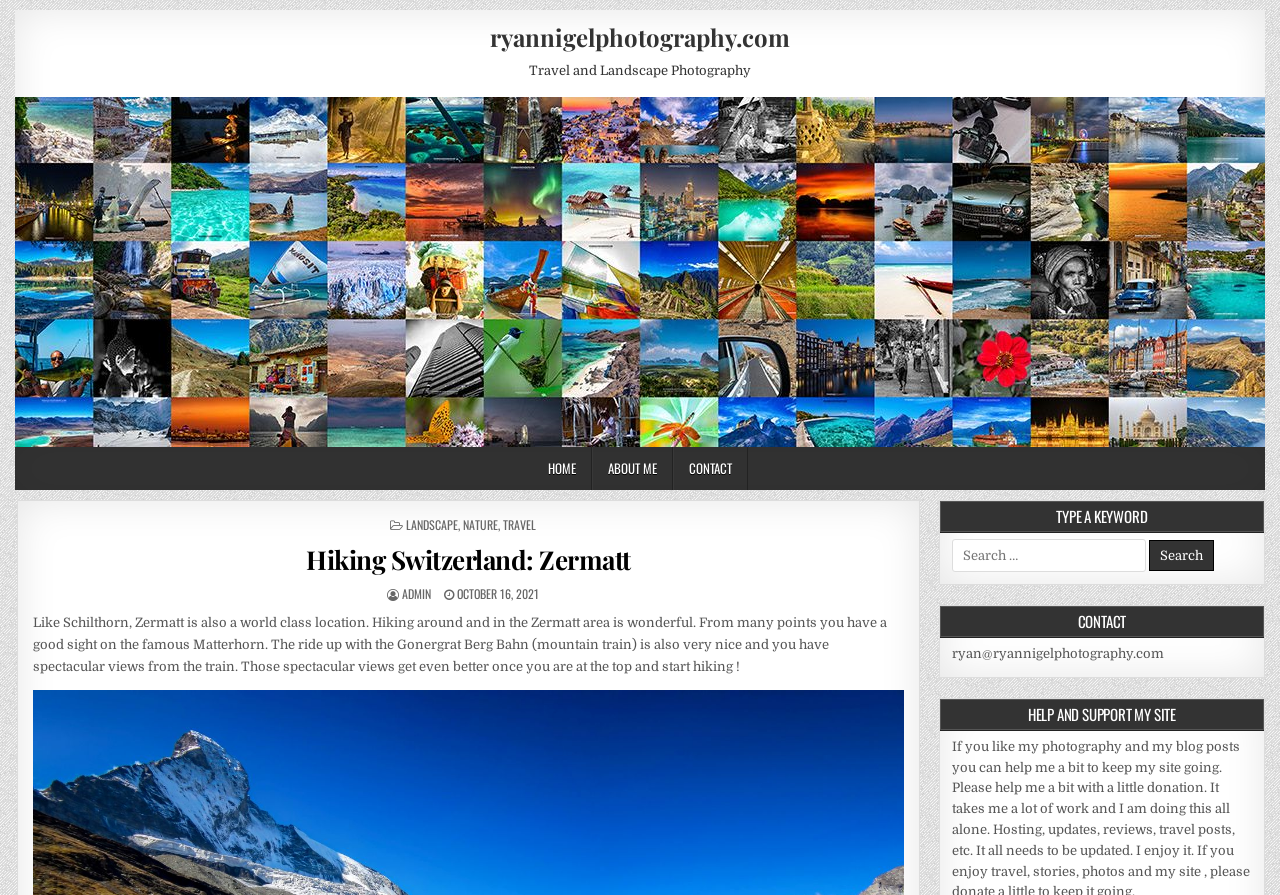Please find the bounding box coordinates of the element's region to be clicked to carry out this instruction: "view landscape posts".

[0.317, 0.577, 0.358, 0.596]